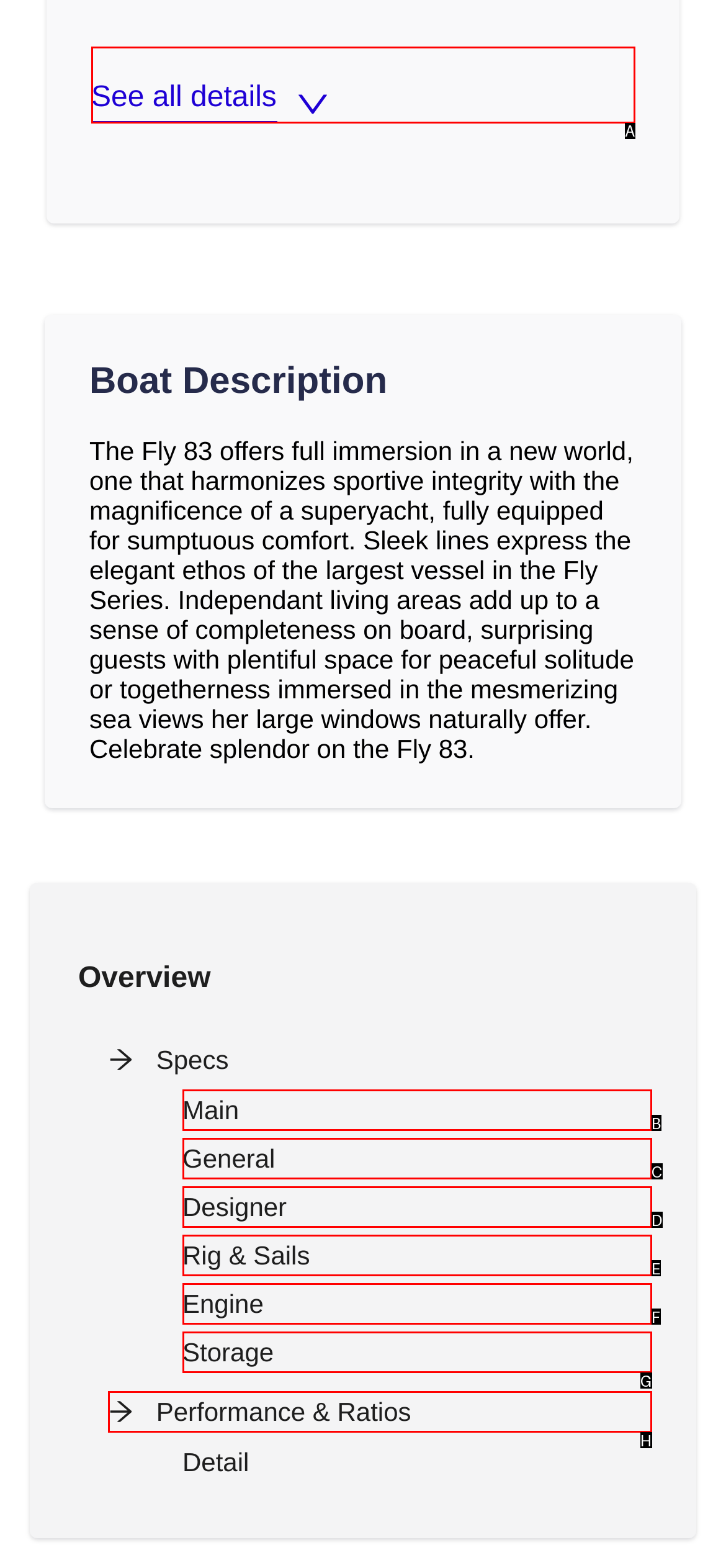Given the description: Rig & Sails, identify the HTML element that fits best. Respond with the letter of the correct option from the choices.

E